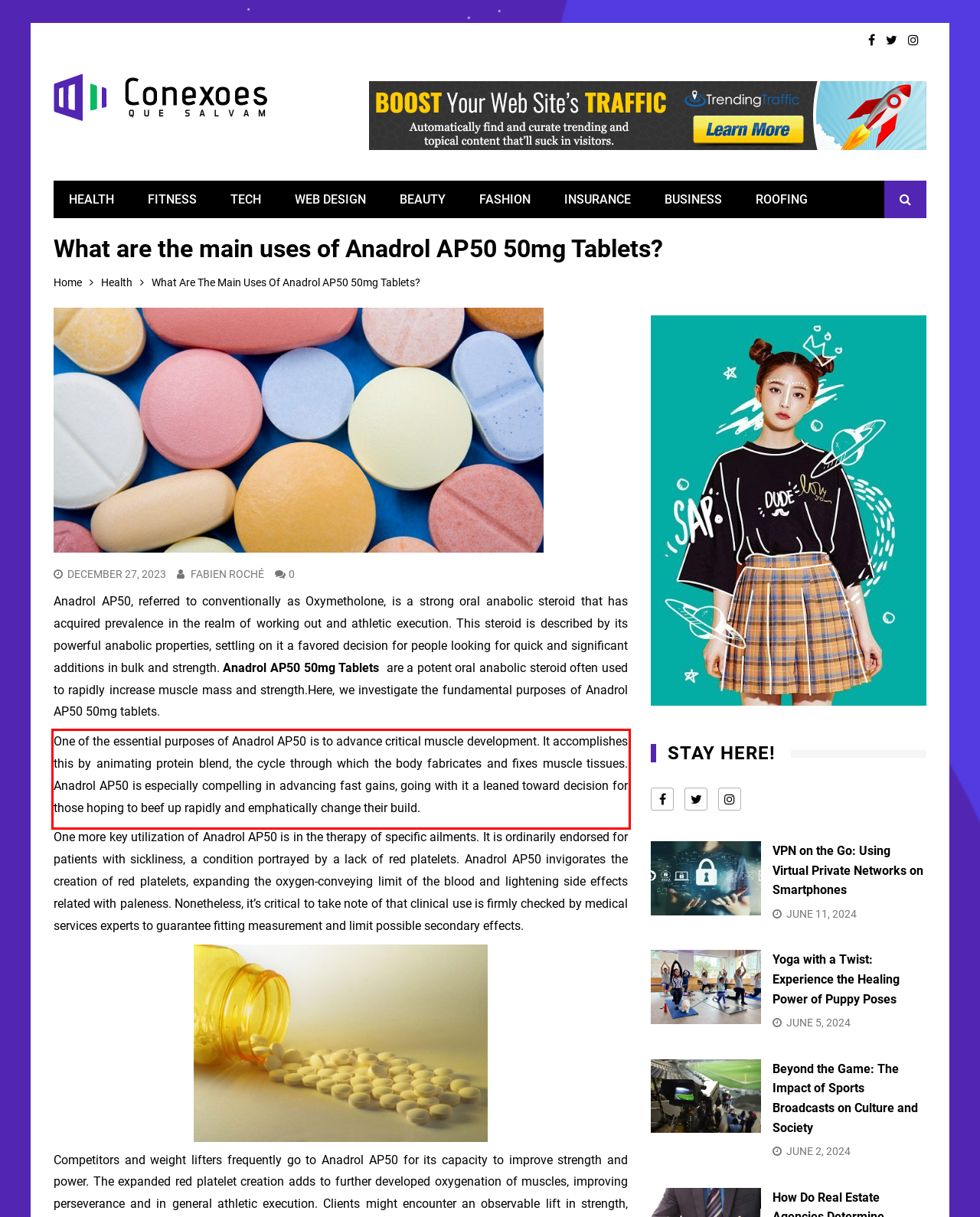Examine the screenshot of the webpage, locate the red bounding box, and perform OCR to extract the text contained within it.

One of the essential purposes of Anadrol AP50 is to advance critical muscle development. It accomplishes this by animating protein blend, the cycle through which the body fabricates and fixes muscle tissues. Anadrol AP50 is especially compelling in advancing fast gains, going with it a leaned toward decision for those hoping to beef up rapidly and emphatically change their build.